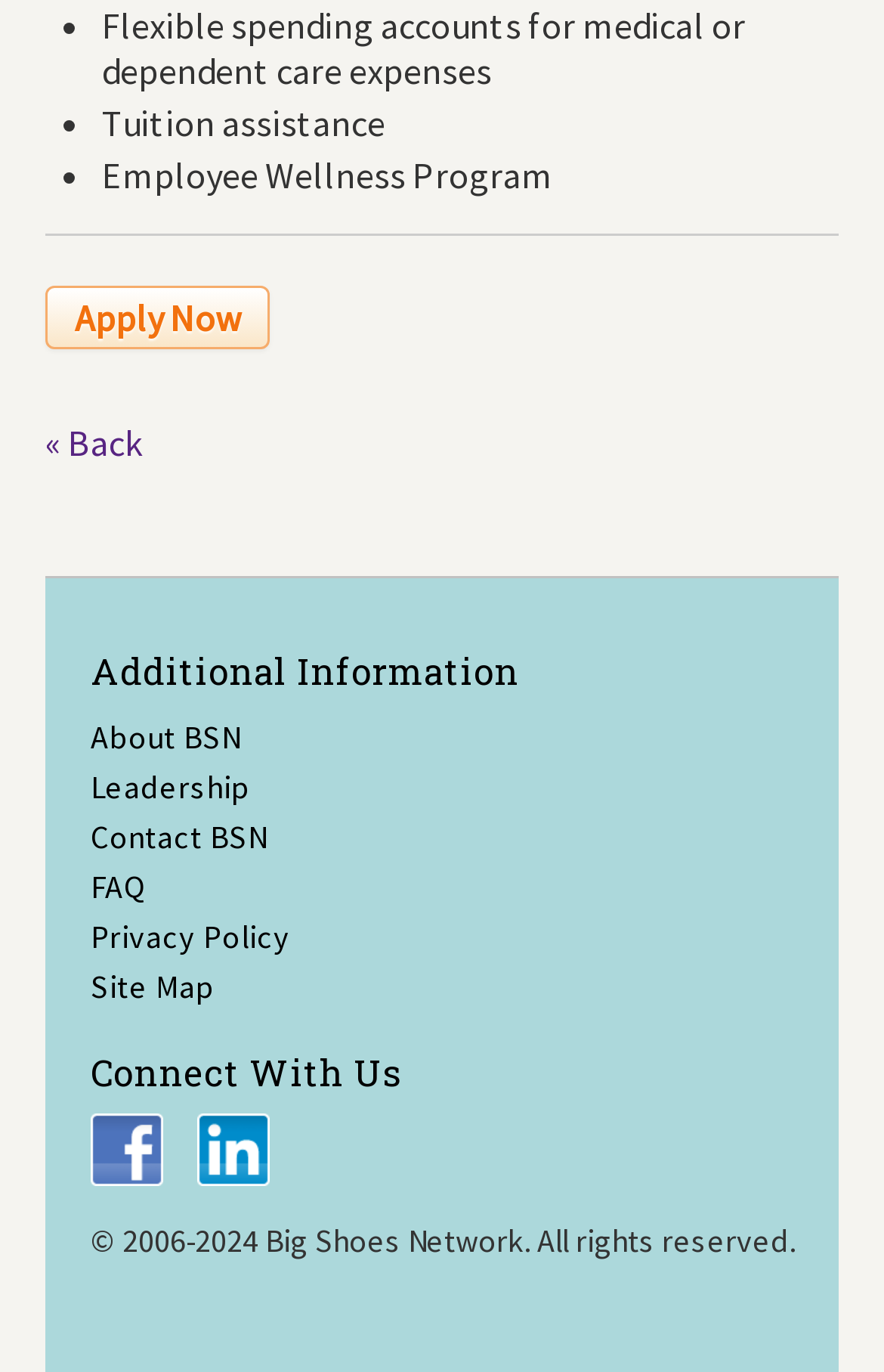Refer to the image and provide an in-depth answer to the question:
How can I contact the company?

The webpage provides a 'Contact BSN' link, which allows users to get in touch with the company. This link is part of the 'Additional Information' section, which also includes links to other important pages such as 'About BSN', 'Leadership', and 'FAQ'.